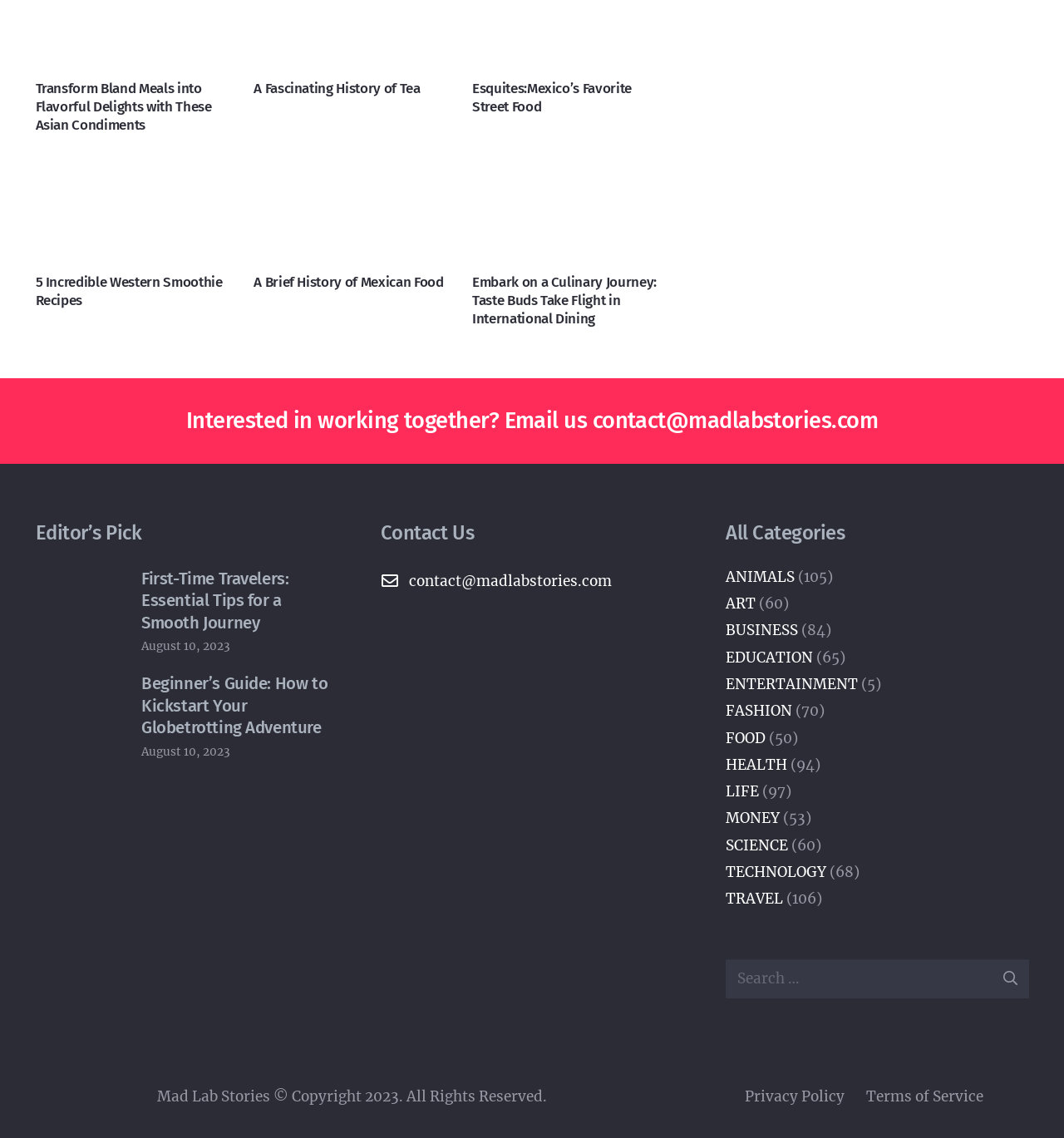Determine the bounding box coordinates of the clickable region to execute the instruction: "Read about transforming bland meals into flavorful delights with Asian condiments". The coordinates should be four float numbers between 0 and 1, denoted as [left, top, right, bottom].

[0.033, 0.07, 0.219, 0.118]